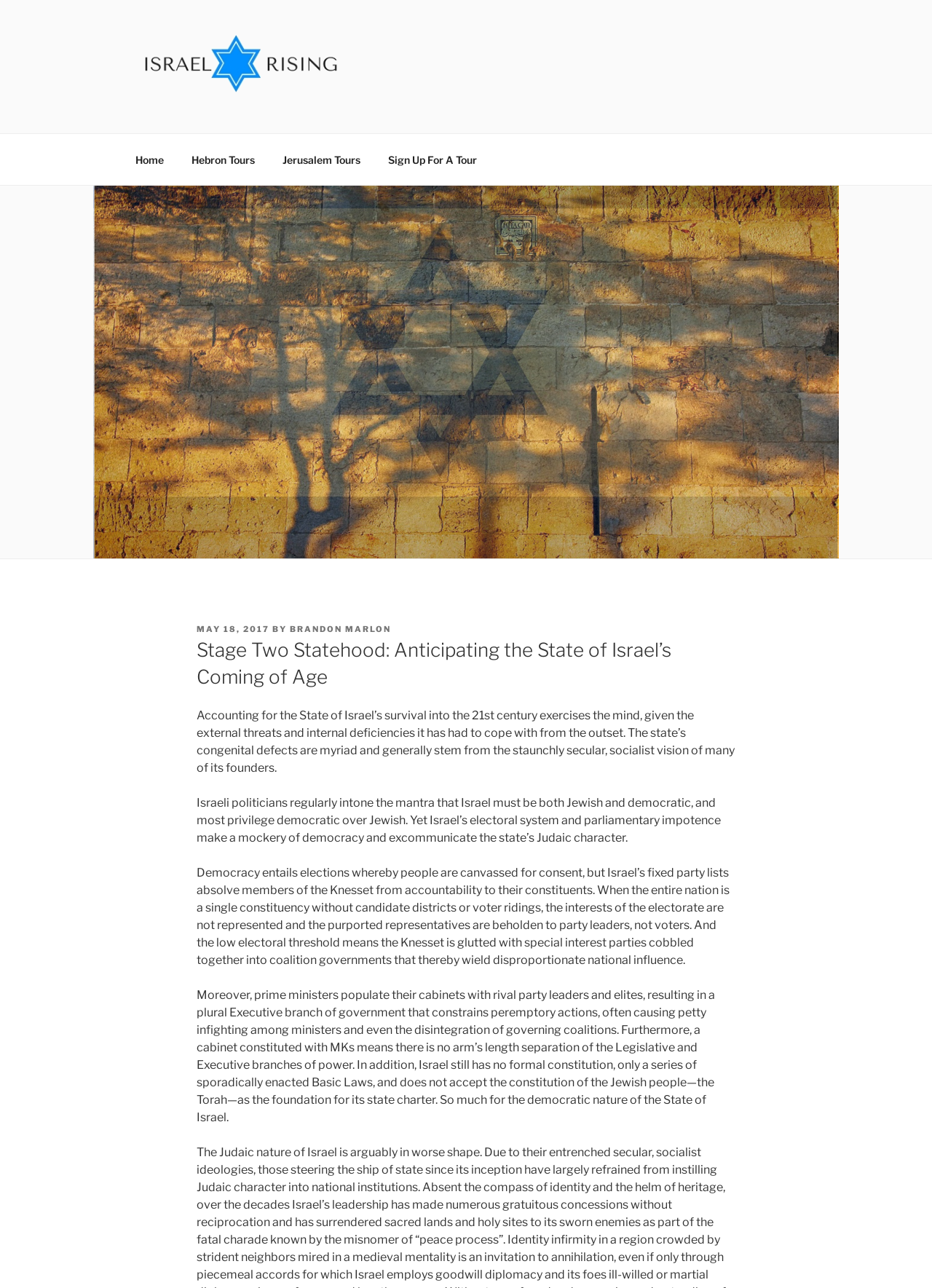Could you provide the bounding box coordinates for the portion of the screen to click to complete this instruction: "Click on the 'Home' link"?

[0.131, 0.11, 0.189, 0.138]